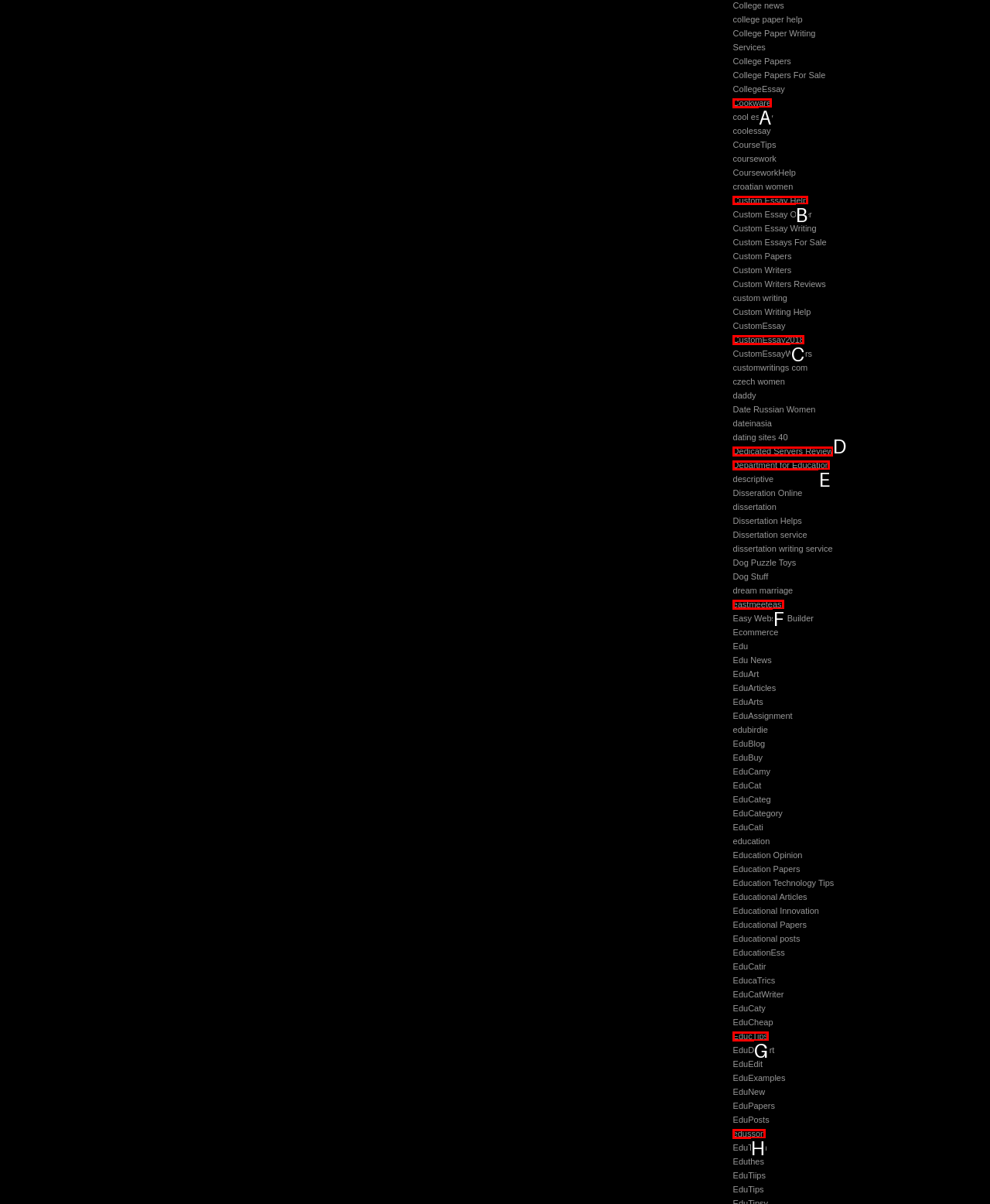Specify which element within the red bounding boxes should be clicked for this task: explore Custom Essay Help Respond with the letter of the correct option.

B